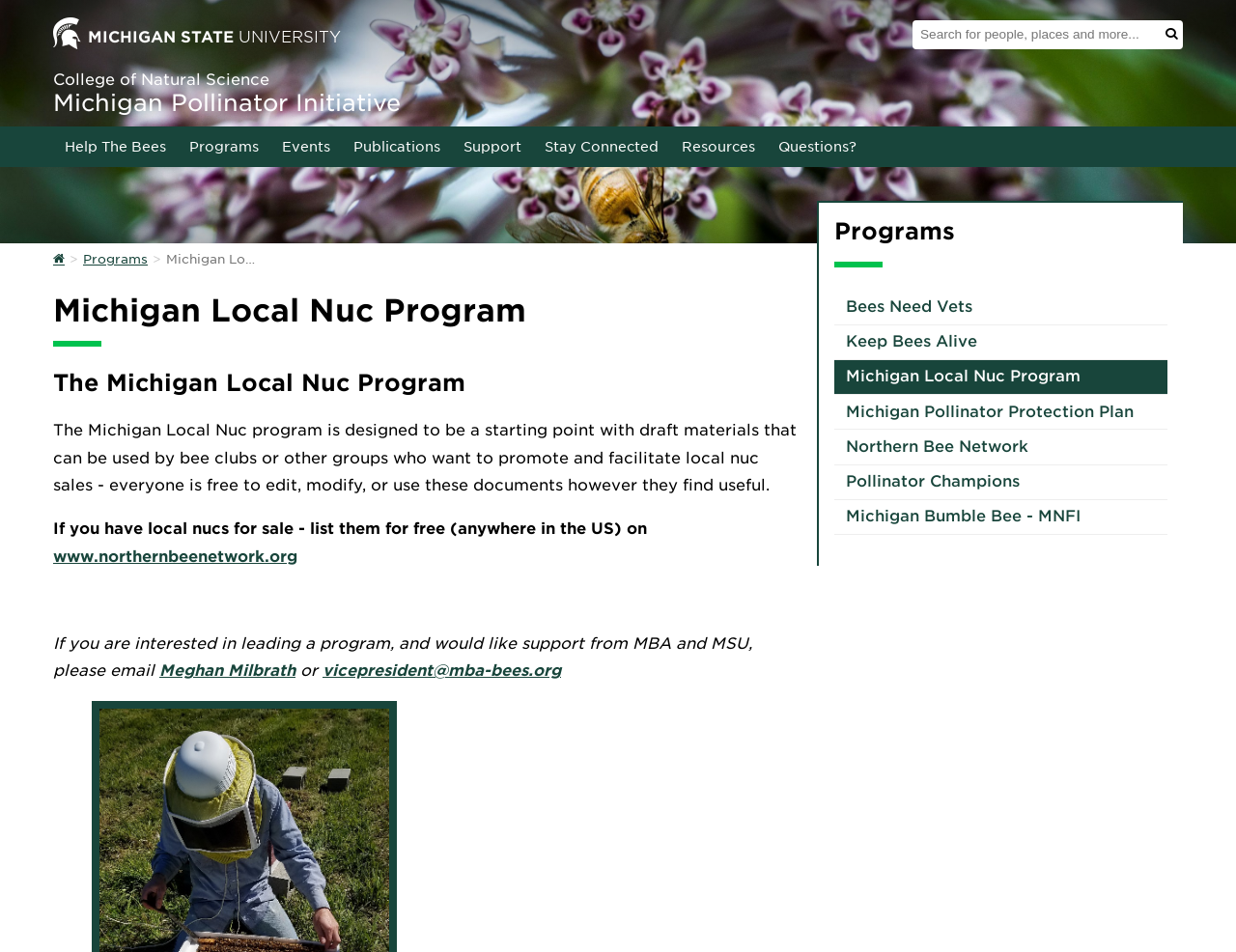Determine the bounding box coordinates of the clickable region to carry out the instruction: "Contact Meghan Milbrath".

[0.129, 0.695, 0.239, 0.714]